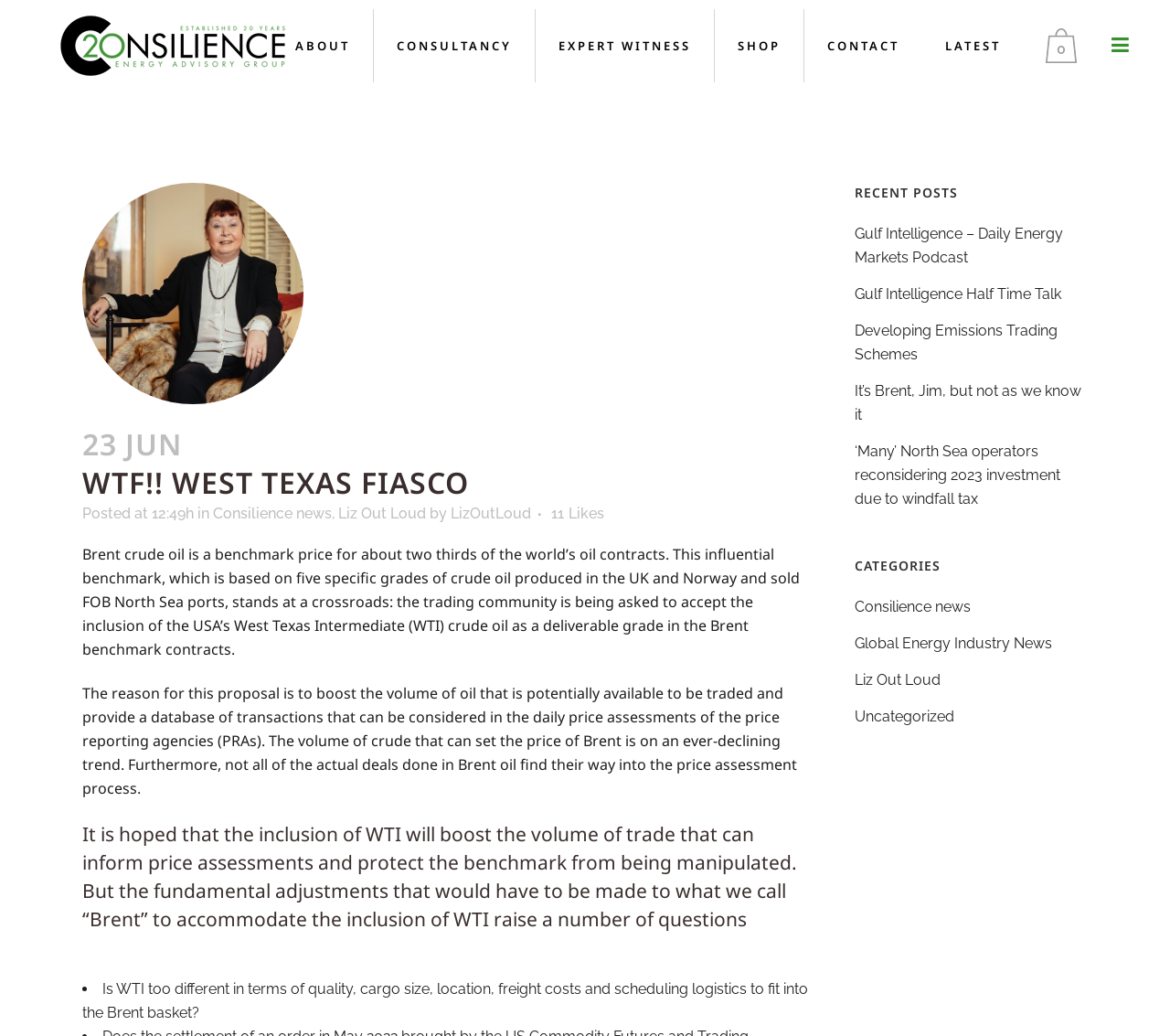Please predict the bounding box coordinates of the element's region where a click is necessary to complete the following instruction: "Explore CATEGORIES". The coordinates should be represented by four float numbers between 0 and 1, i.e., [left, top, right, bottom].

[0.73, 0.537, 0.93, 0.556]